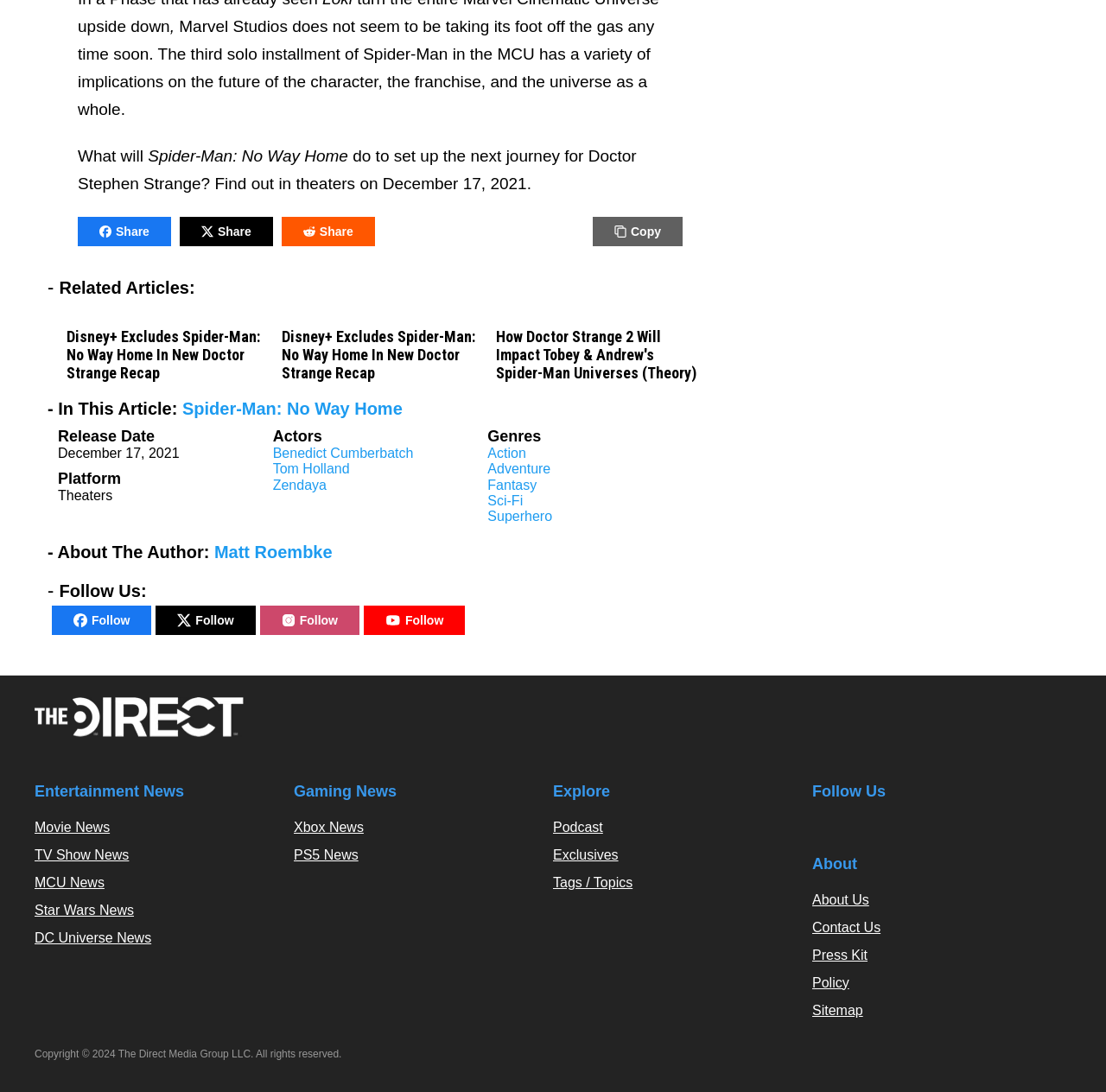Extract the bounding box coordinates for the HTML element that matches this description: "Tags / Topics". The coordinates should be four float numbers between 0 and 1, i.e., [left, top, right, bottom].

[0.5, 0.801, 0.572, 0.815]